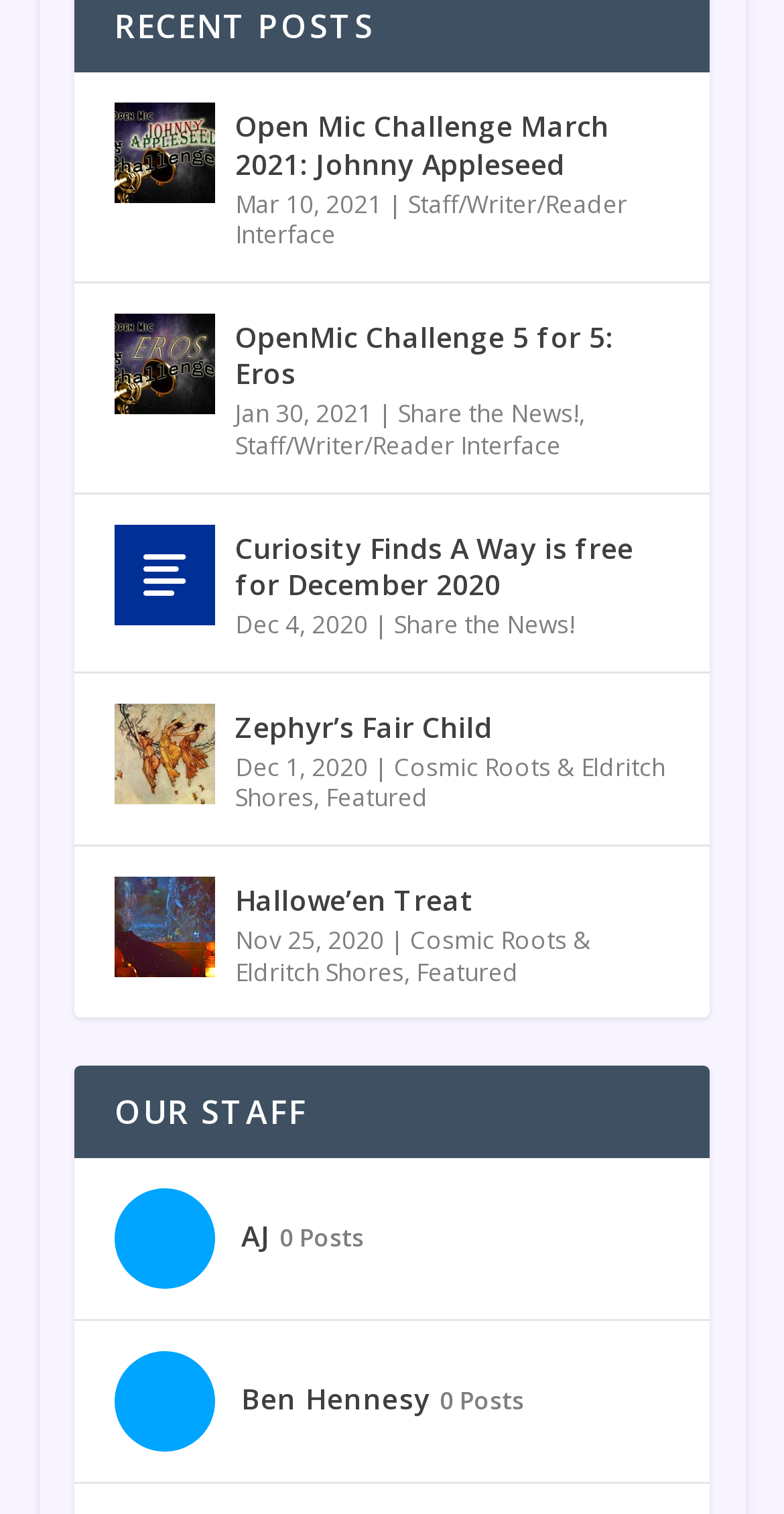Identify the bounding box coordinates necessary to click and complete the given instruction: "Access the Staff/Writer/Reader Interface".

[0.3, 0.123, 0.8, 0.167]